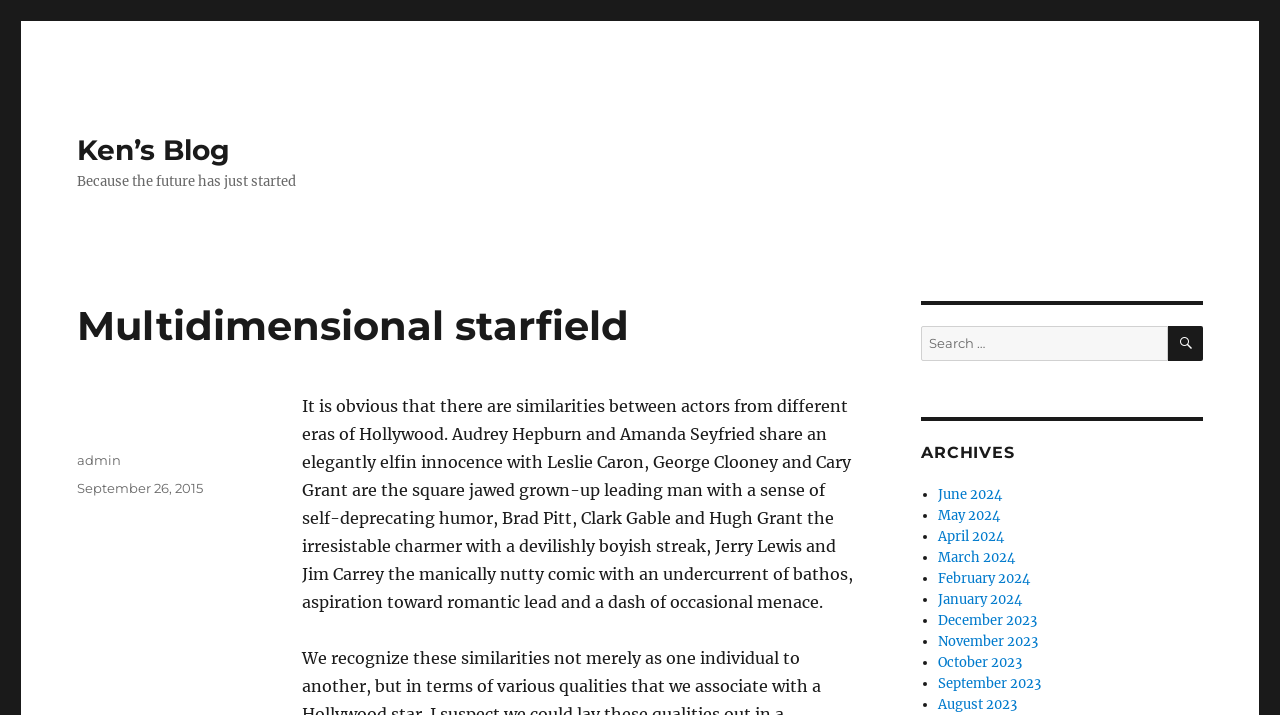Can you find the bounding box coordinates for the element that needs to be clicked to execute this instruction: "Search for something"? The coordinates should be given as four float numbers between 0 and 1, i.e., [left, top, right, bottom].

[0.72, 0.456, 0.94, 0.505]